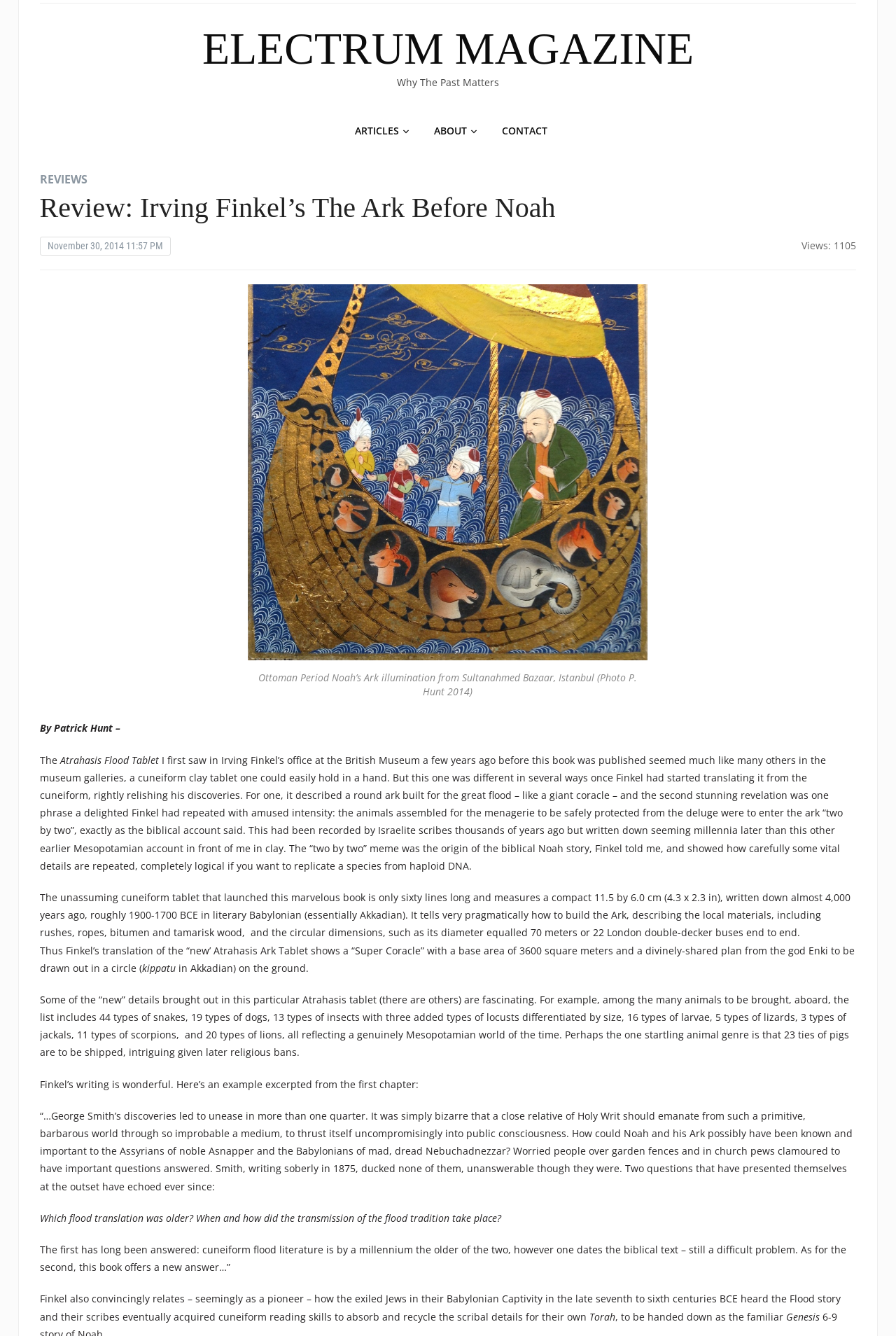Look at the image and write a detailed answer to the question: 
What is the name of the magazine?

The name of the magazine can be found in the heading element at the top of the webpage, which reads 'ELECTRUM MAGAZINE'.